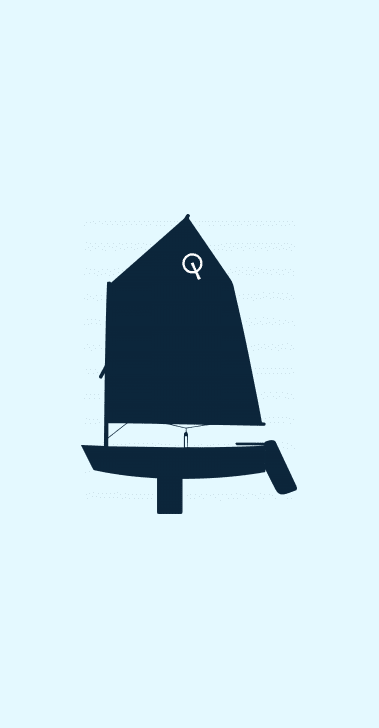Provide a comprehensive description of the image.

The image illustrates an Opti, a singlehanded dinghy known for its technical design and popularity as a racing trainer worldwide. The boat is depicted with a distinctive triangular sail, prominently featuring a "Q" logo. Its sleek and compact shape emphasizes its suitability for teaching sailing skills and fostering competitive sailors. The background is a soft blue, complementing the dark silhouette of the boat, which captures the essence of youthful adventure on the water. The Opti measures 7 feet 9 inches in length and 3 feet 8 inches across, designed with a hull weight of 35 kg (77 lbs), making it both manageable and agile for young sailors.